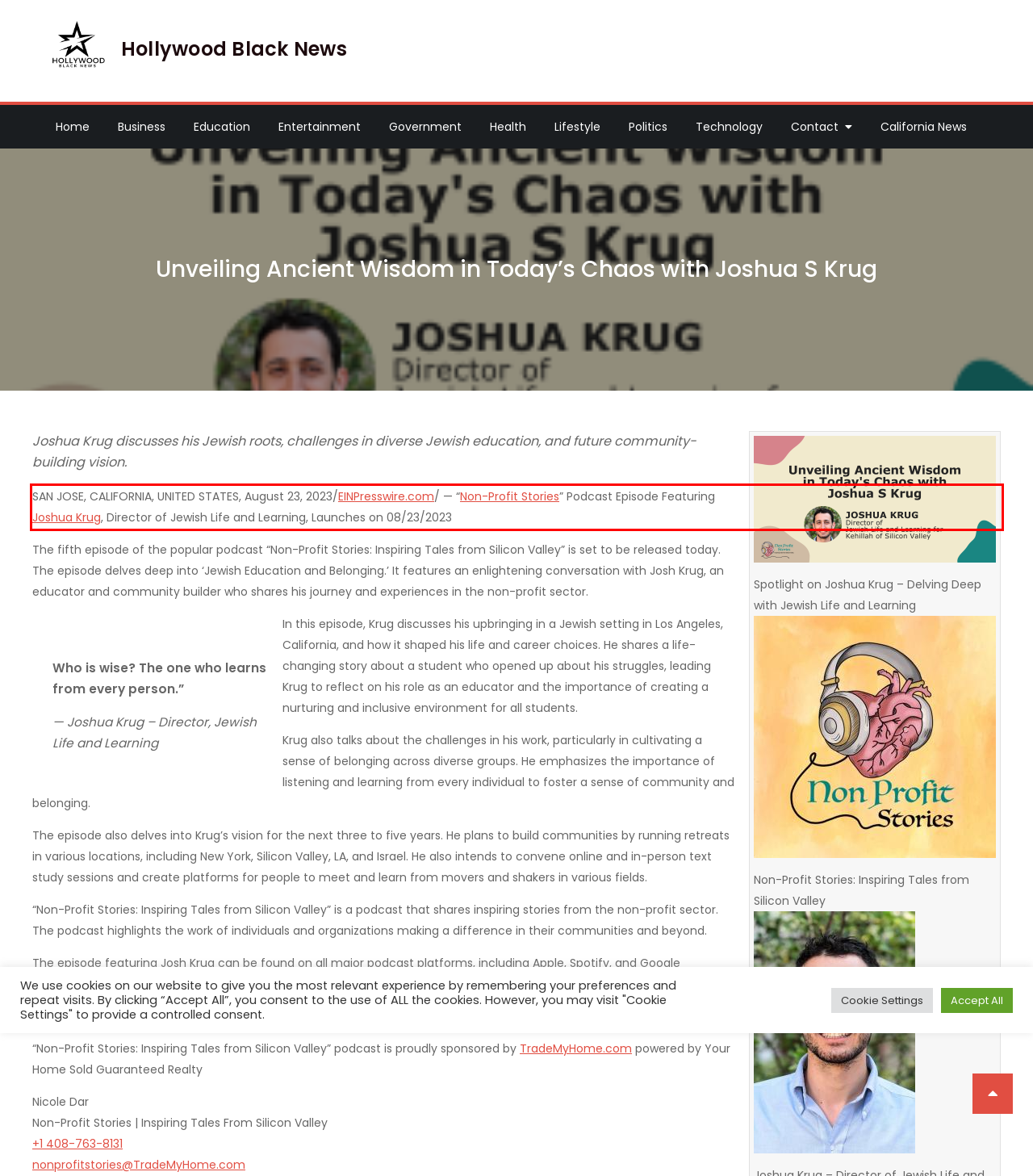Observe the screenshot of the webpage that includes a red rectangle bounding box. Conduct OCR on the content inside this red bounding box and generate the text.

SAN JOSE, CALIFORNIA, UNITED STATES, August 23, 2023/EINPresswire.com/ — “Non-Profit Stories” Podcast Episode Featuring Joshua Krug, Director of Jewish Life and Learning, Launches on 08/23/2023